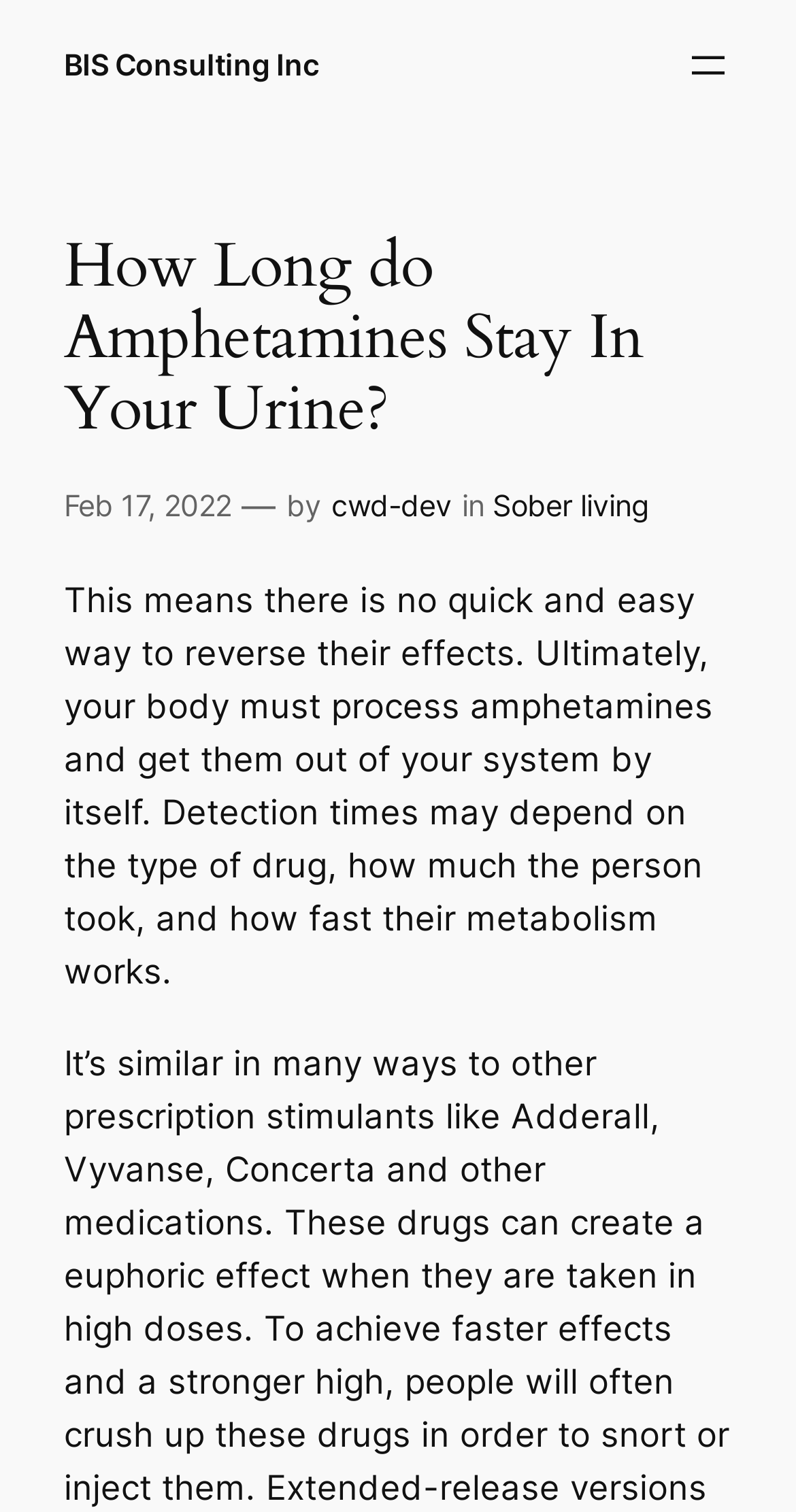Please find the bounding box coordinates (top-left x, top-left y, bottom-right x, bottom-right y) in the screenshot for the UI element described as follows: Feb 17, 2022

[0.08, 0.322, 0.29, 0.345]